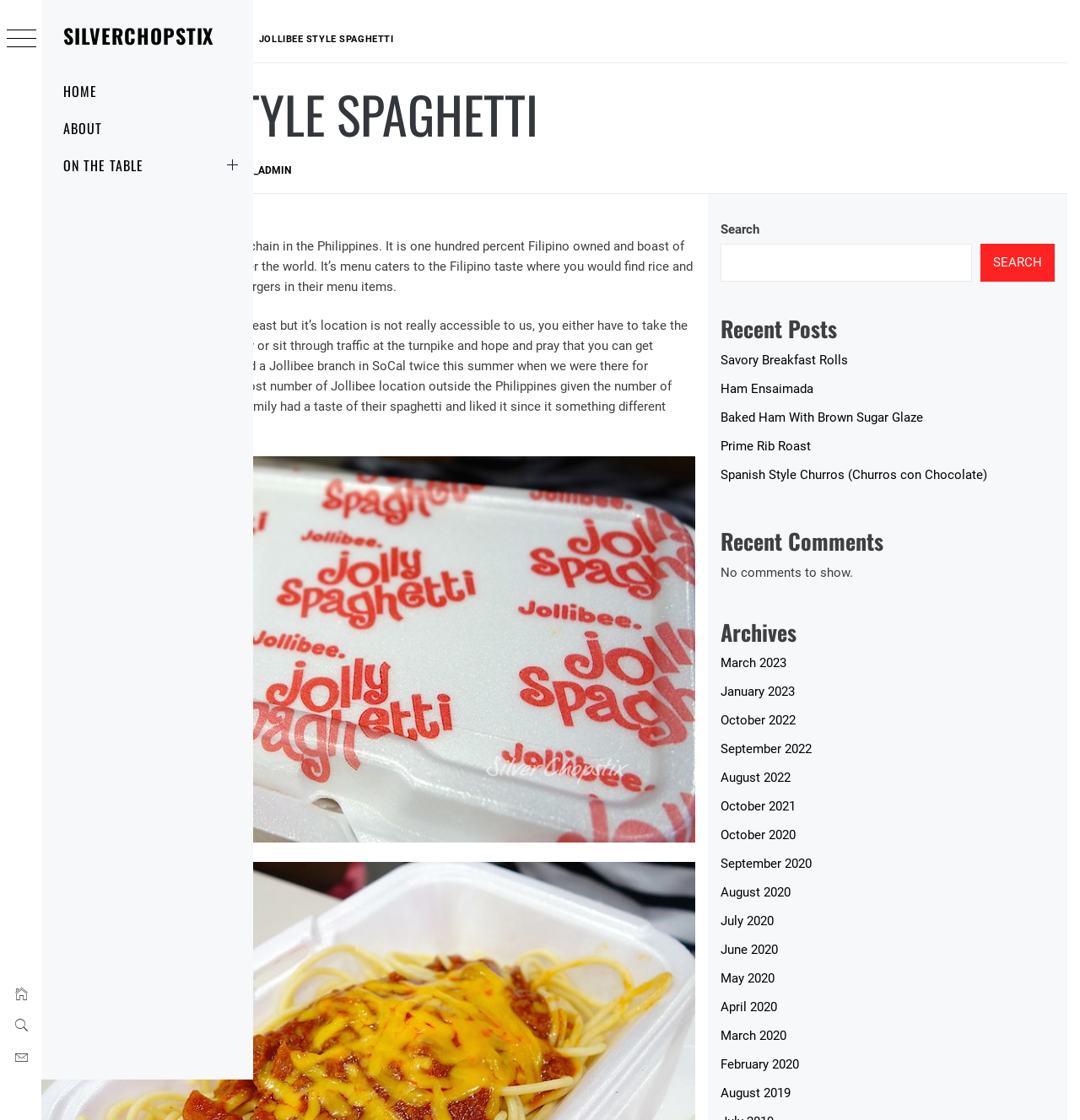What is the name of the Filipino fast-food chain?
Please ensure your answer is as detailed and informative as possible.

The answer can be found in the paragraph of text that describes Jollibee as the number one fast-food chain in the Philippines. It is mentioned that Jollibee is one hundred percent Filipino owned and has several dozen branches all over the world.